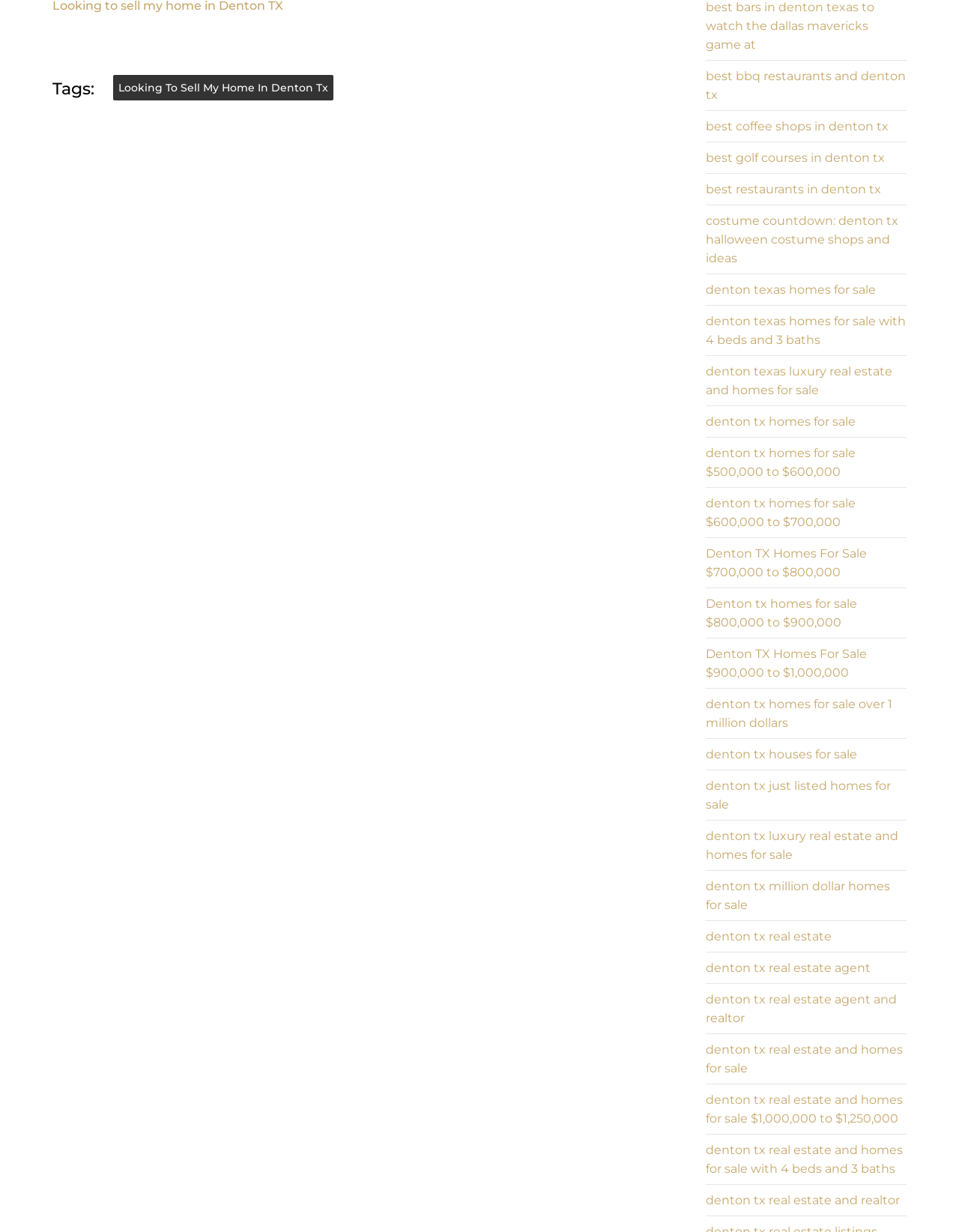Using details from the image, please answer the following question comprehensively:
What is the location of the properties listed on the webpage?

The links and headings on the webpage all include the phrase 'Denton TX', which suggests that the properties listed are located in Denton, Texas. There are no indications of properties in other locations being listed on the webpage.